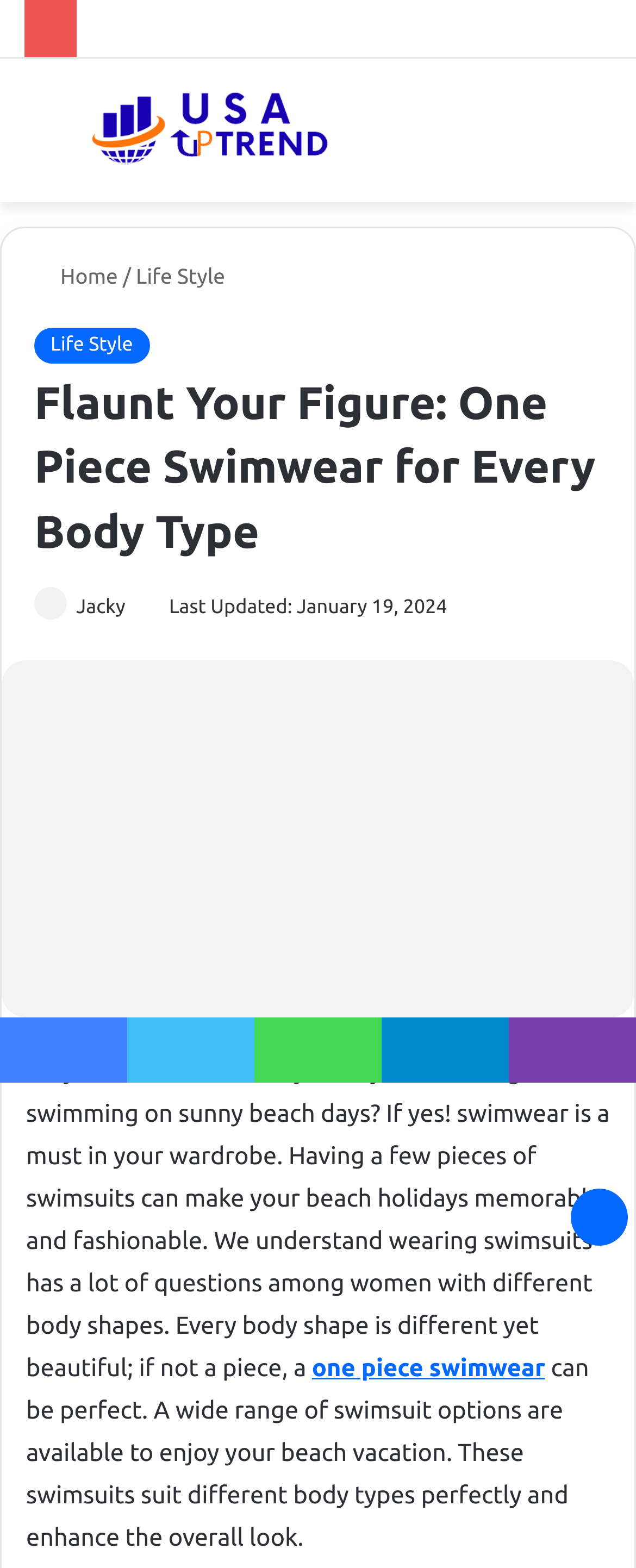Please determine the bounding box coordinates of the element to click on in order to accomplish the following task: "Click on the 'Menu' link". Ensure the coordinates are four float numbers ranging from 0 to 1, i.e., [left, top, right, bottom].

[0.038, 0.068, 0.09, 0.114]